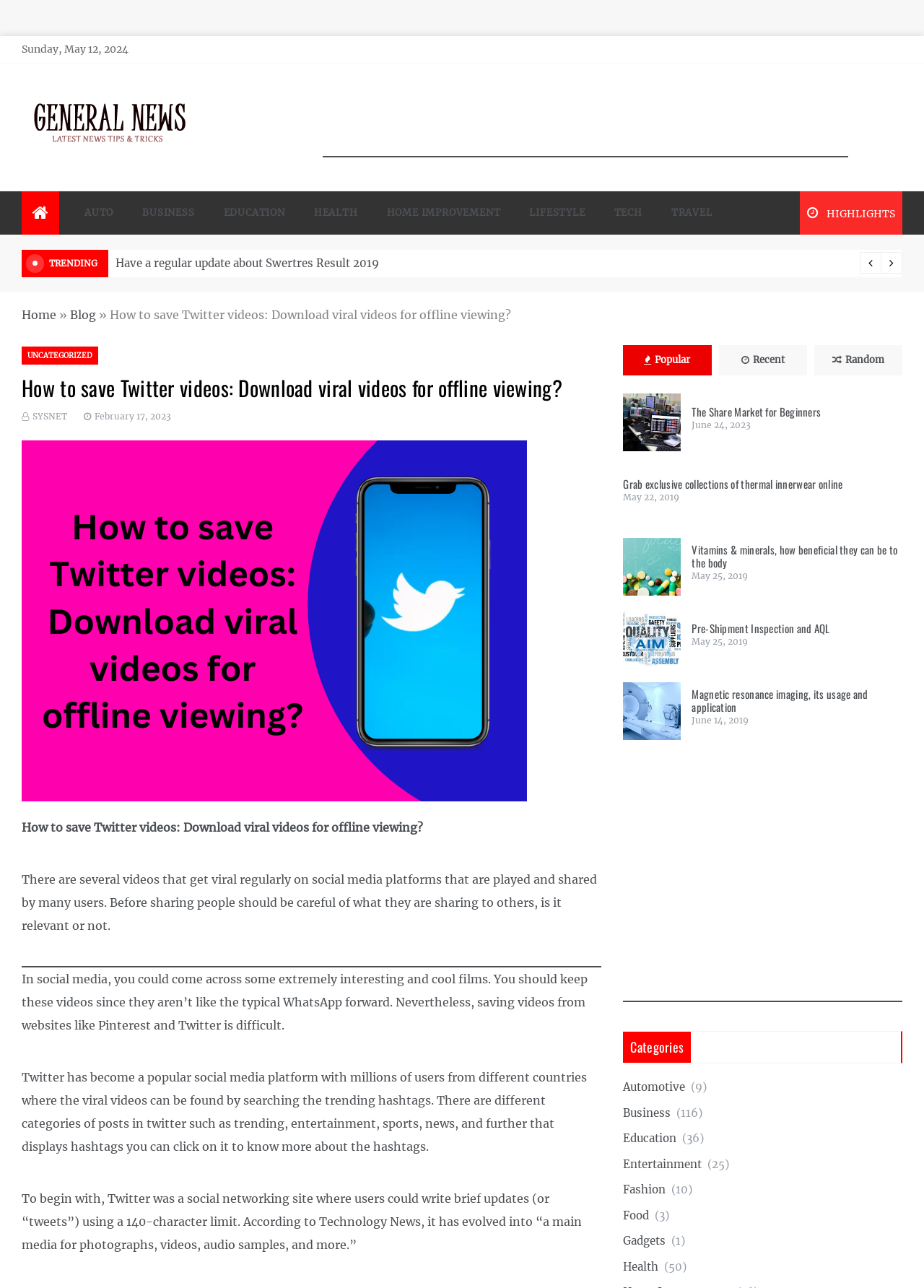Determine the bounding box coordinates for the area you should click to complete the following instruction: "Contact Us".

None